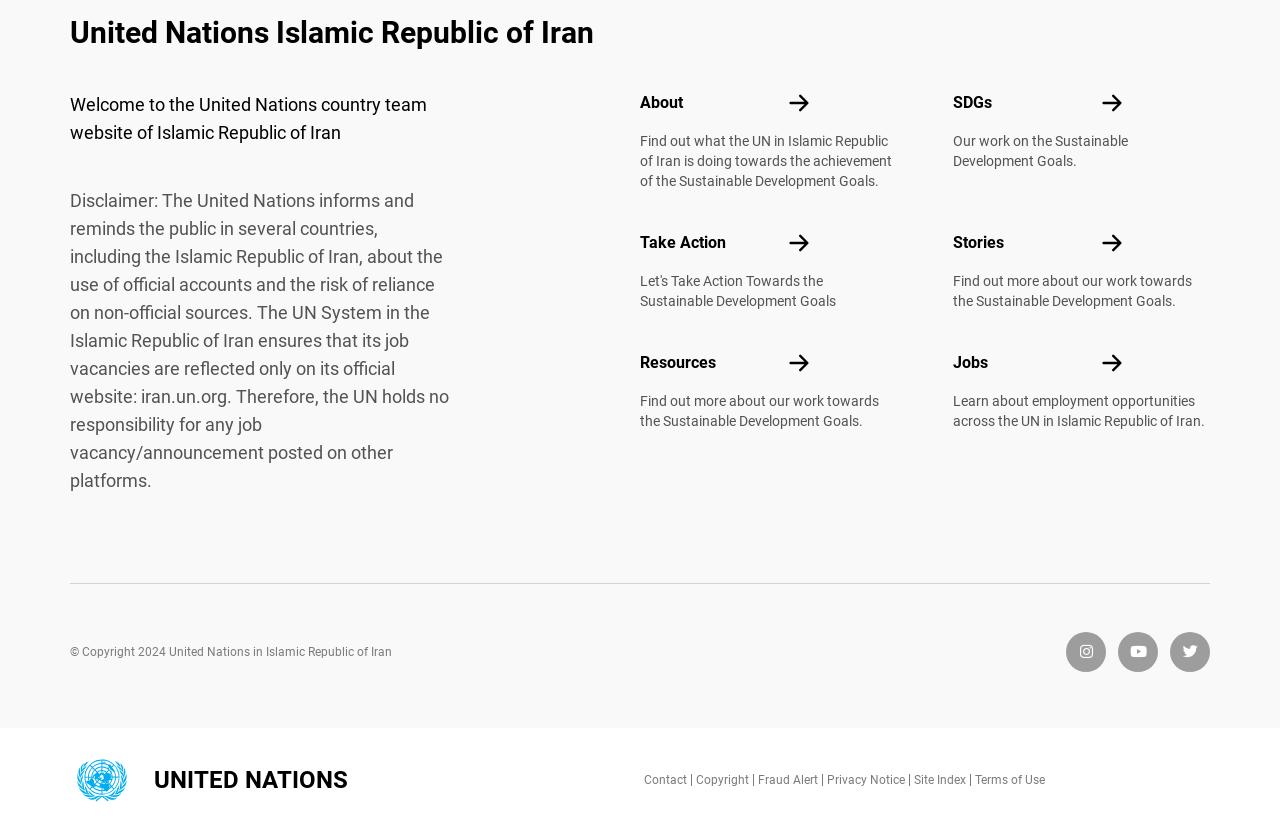What is the purpose of the UN in this country?
Please give a detailed and elaborate explanation in response to the question.

The website mentions 'Find out what the UN in Islamic Republic of Iran is doing towards the achievement of the Sustainable Development Goals' and has links to 'SDGs' and 'Our work on the Sustainable Development Goals', indicating that the UN's purpose in this country is to work towards achieving the Sustainable Development Goals.